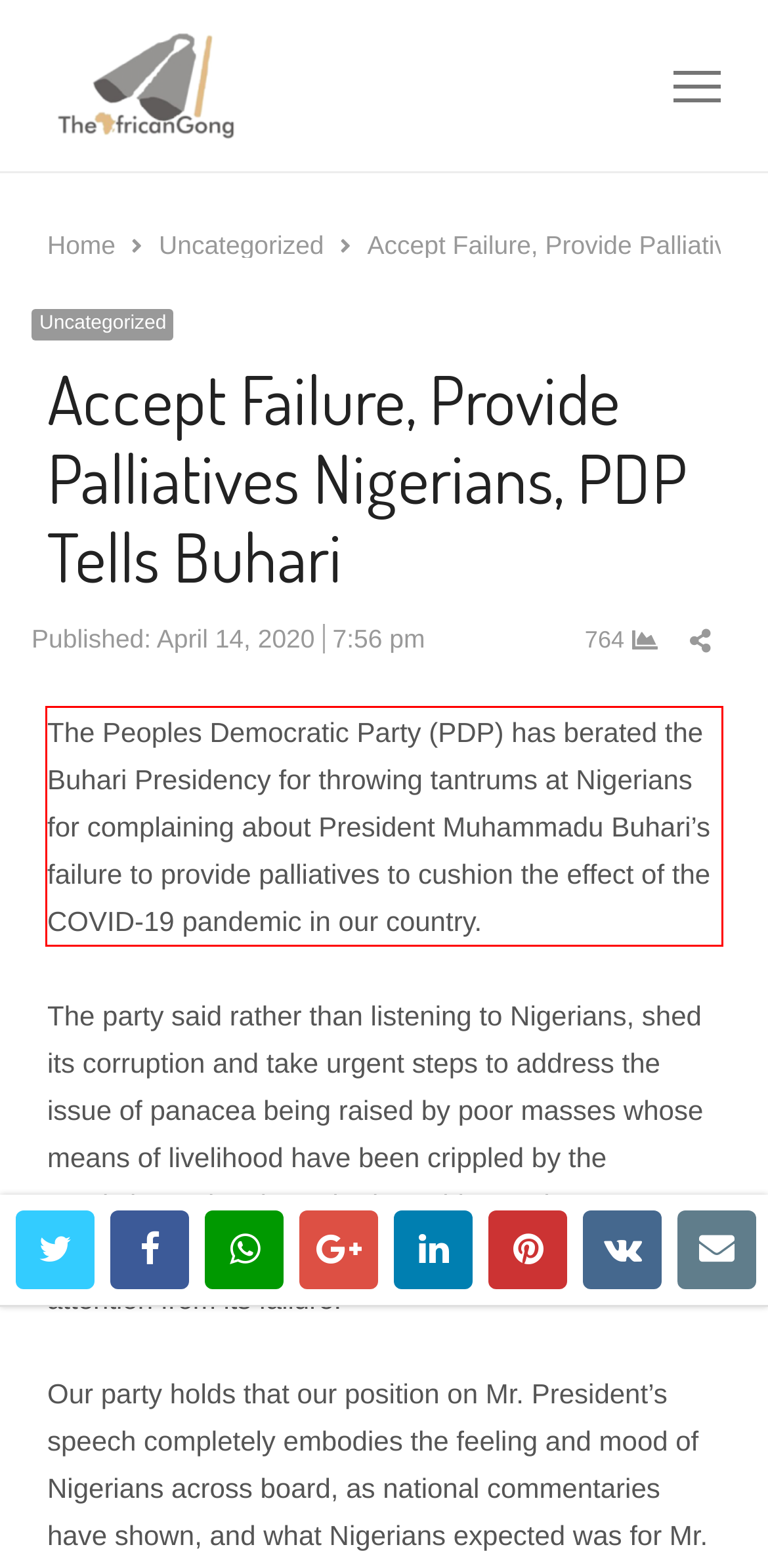Look at the screenshot of the webpage, locate the red rectangle bounding box, and generate the text content that it contains.

The Peoples Democratic Party (PDP) has berated the Buhari Presidency for throwing tantrums at Nigerians for complaining about President Muhammadu Buhari’s failure to provide palliatives to cushion the effect of the COVID-19 pandemic in our country.